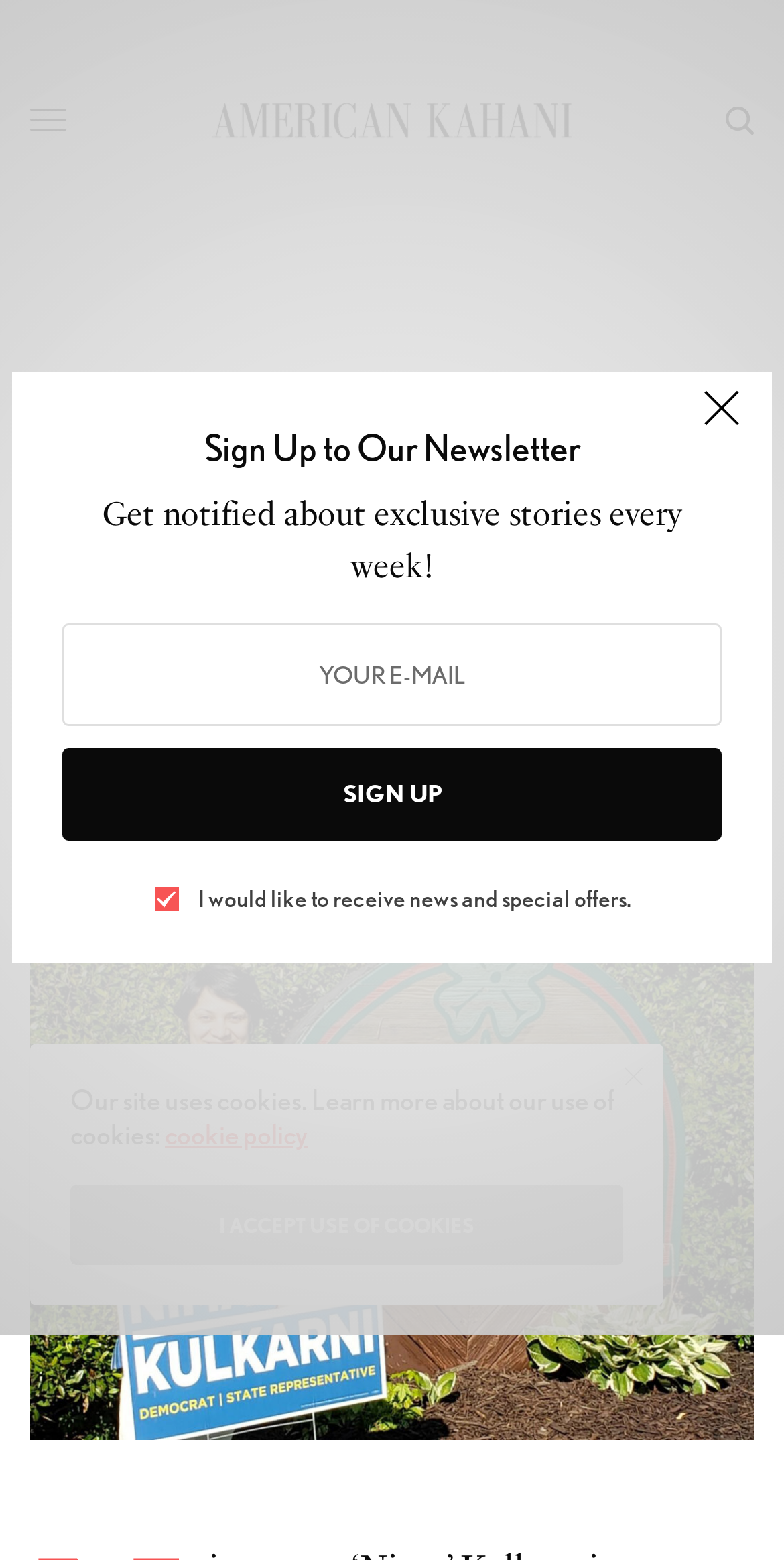Provide a one-word or one-phrase answer to the question:
Who is the author of the article?

Anu Ghosh